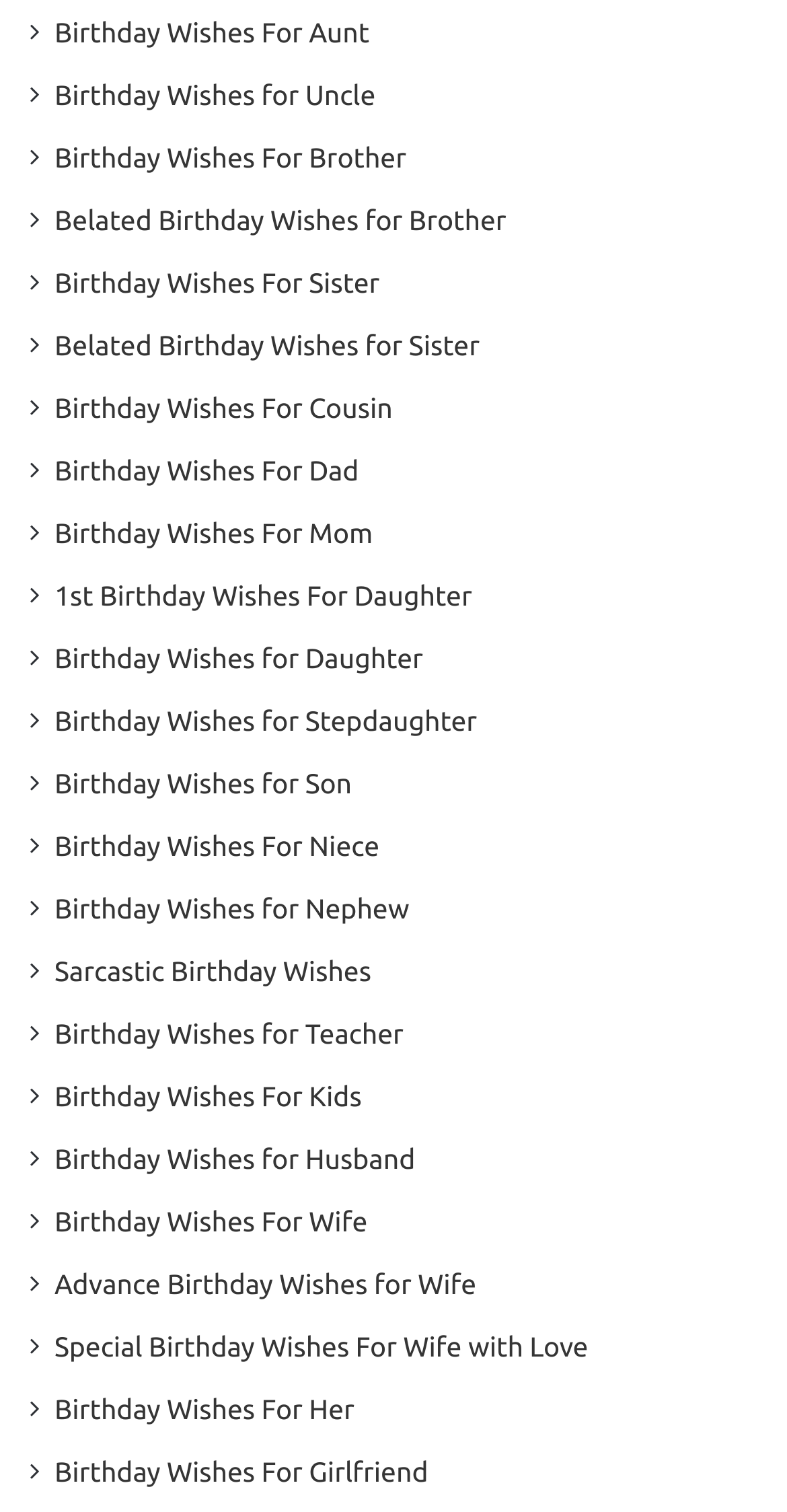Extract the bounding box coordinates for the HTML element that matches this description: "Sarcastic Birthday Wishes". The coordinates should be four float numbers between 0 and 1, i.e., [left, top, right, bottom].

[0.069, 0.631, 0.472, 0.652]